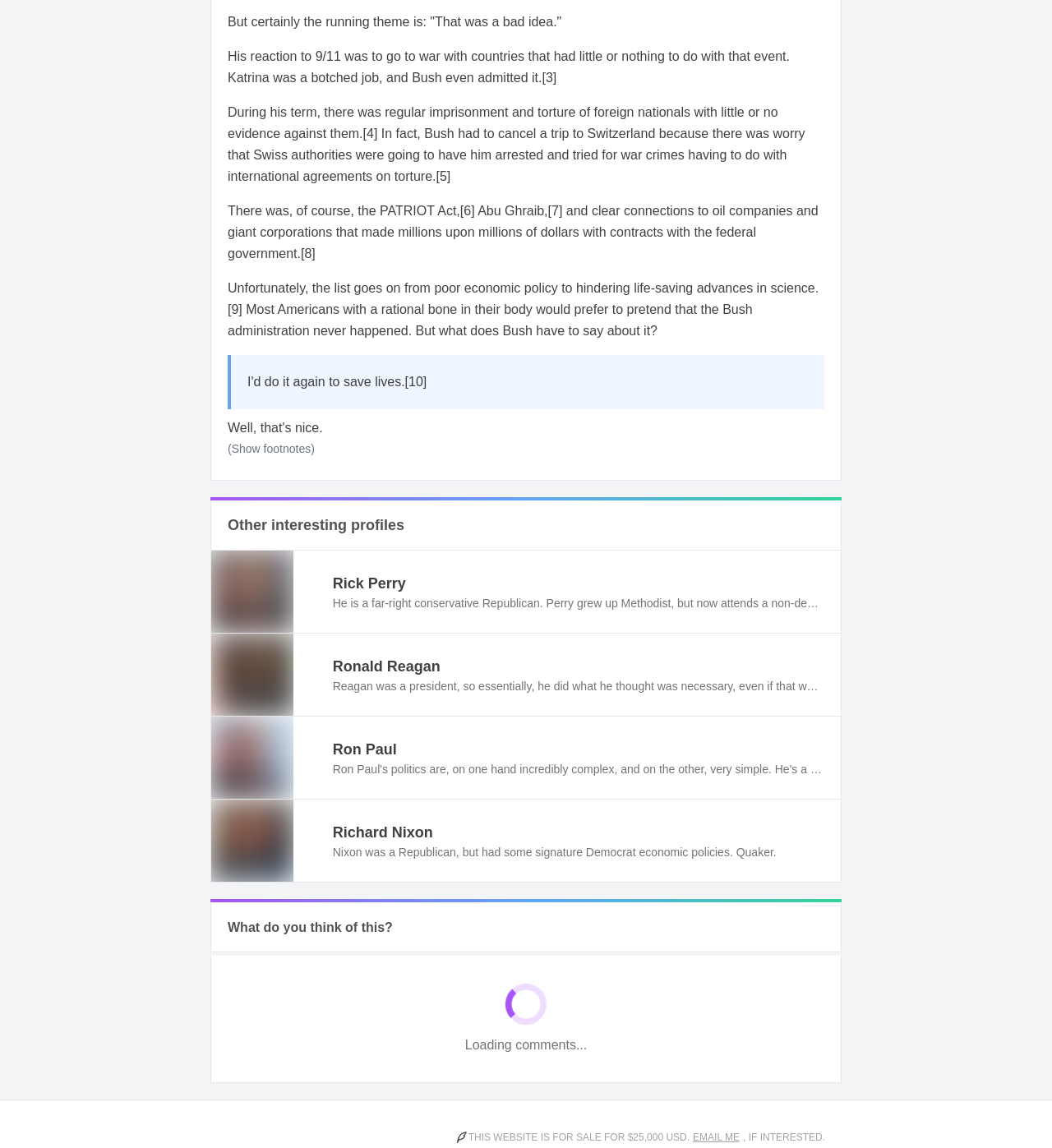Can you look at the image and give a comprehensive answer to the question:
What is the price of the website?

I read the text content of the static text element at the bottom of the webpage, and it states that the website is for sale for $25,000 USD.